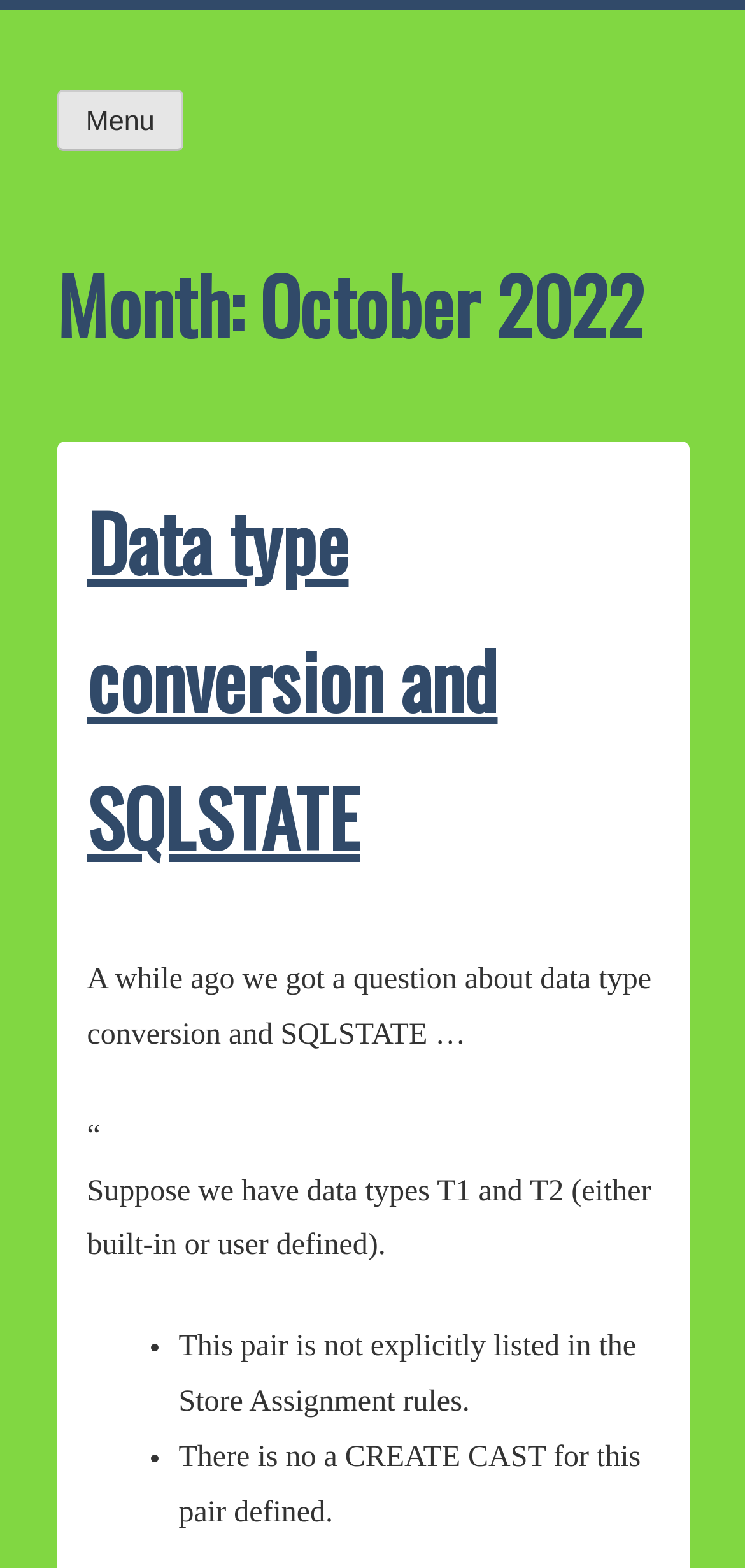How many StaticText elements are there in the webpage?
Please provide a single word or phrase based on the screenshot.

4